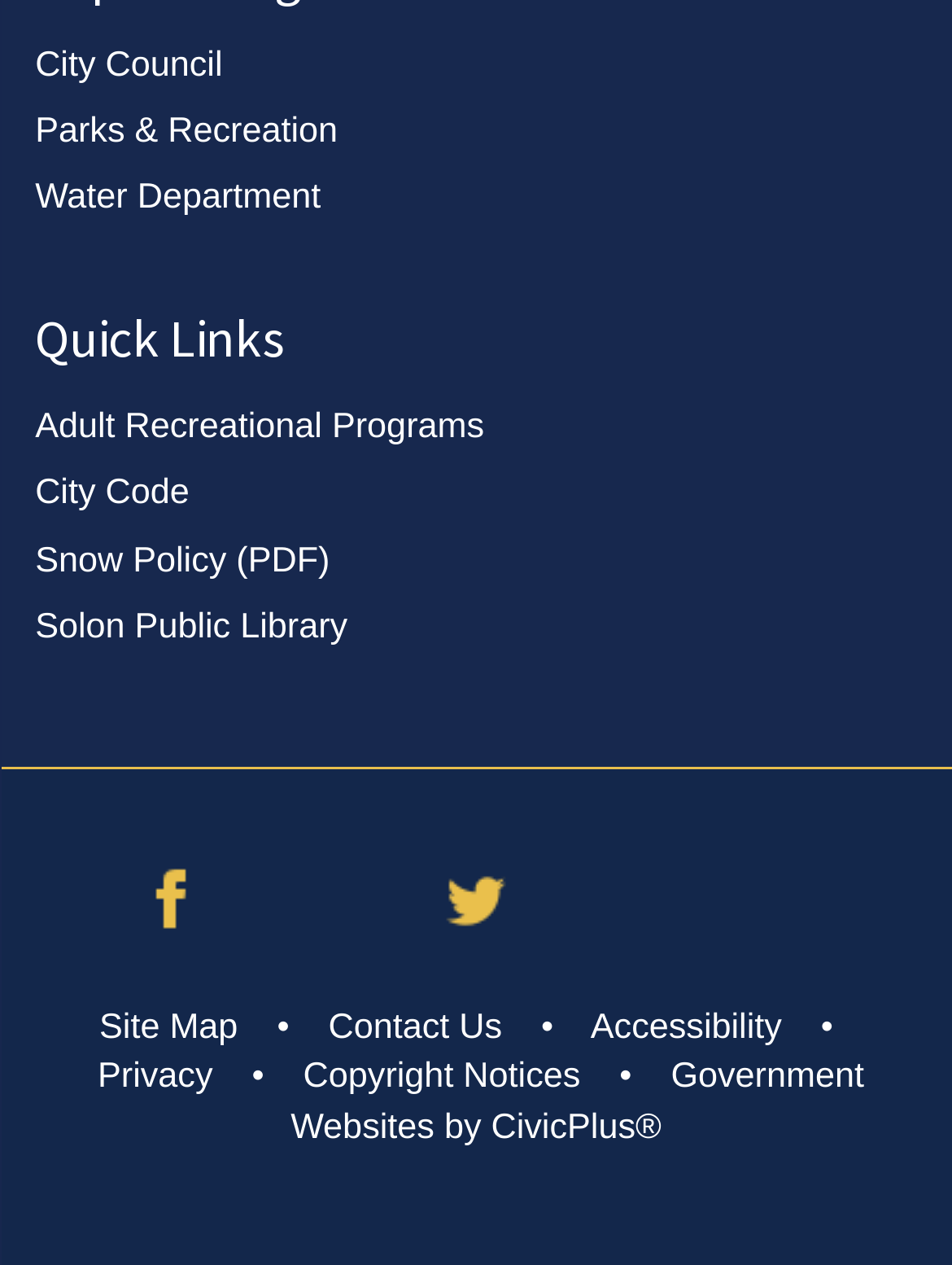Determine the bounding box coordinates of the clickable element necessary to fulfill the instruction: "Check Facebook page". Provide the coordinates as four float numbers within the 0 to 1 range, i.e., [left, top, right, bottom].

[0.037, 0.684, 0.321, 0.738]